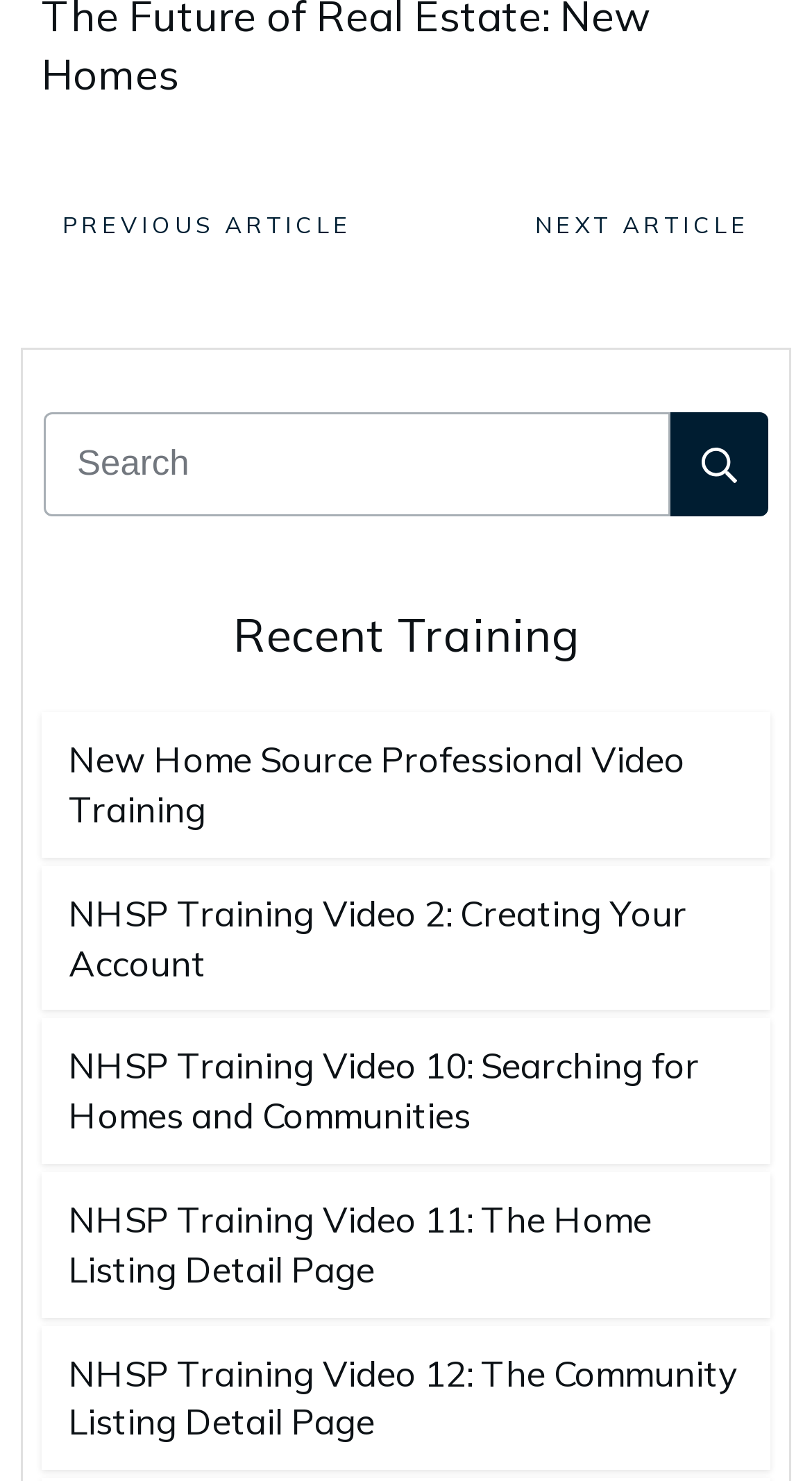Please determine the bounding box coordinates of the element's region to click for the following instruction: "Go to the next article".

[0.633, 0.127, 0.949, 0.179]